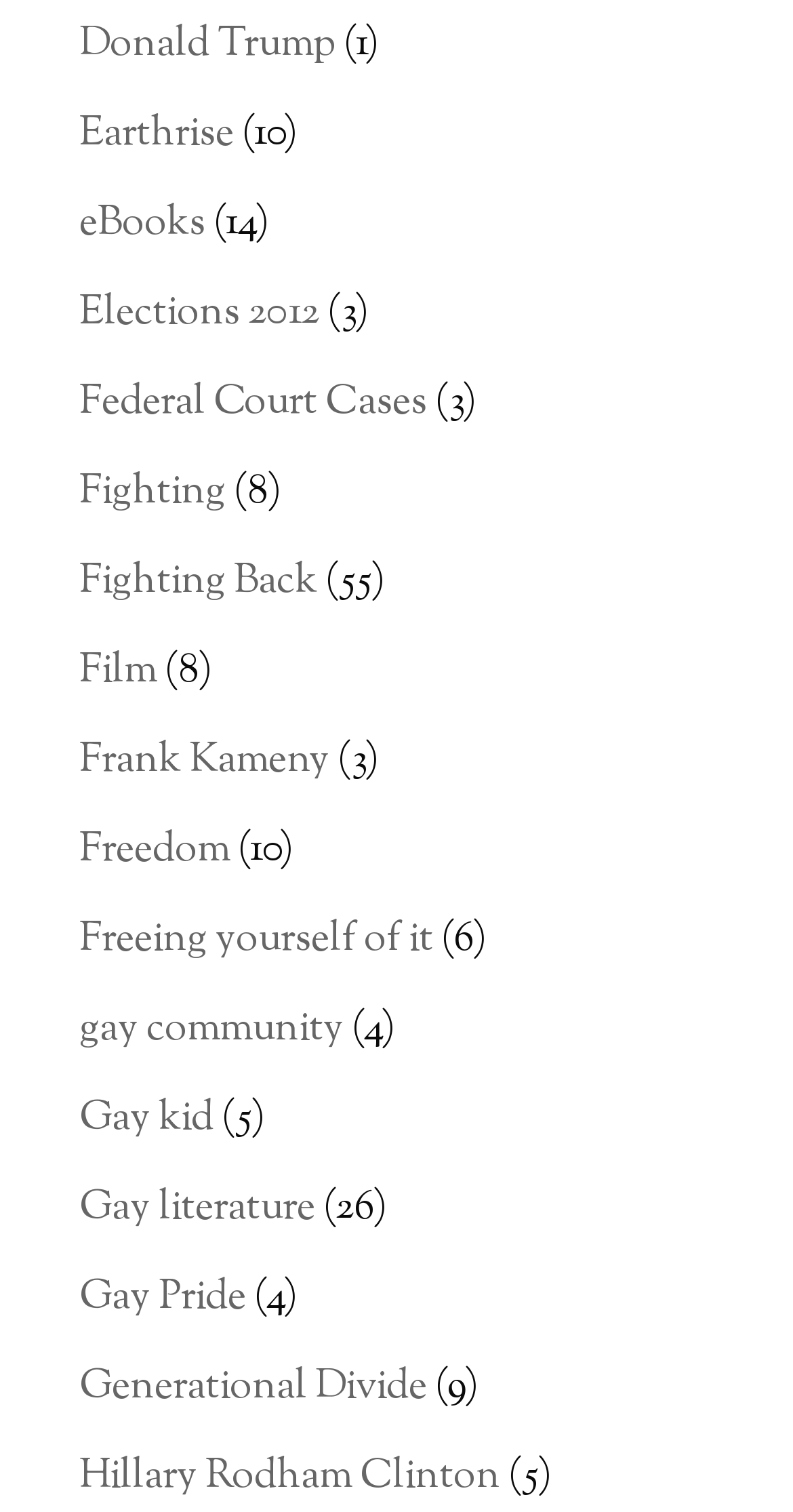What is the first link on the webpage?
Look at the screenshot and respond with one word or a short phrase.

Donald Trump